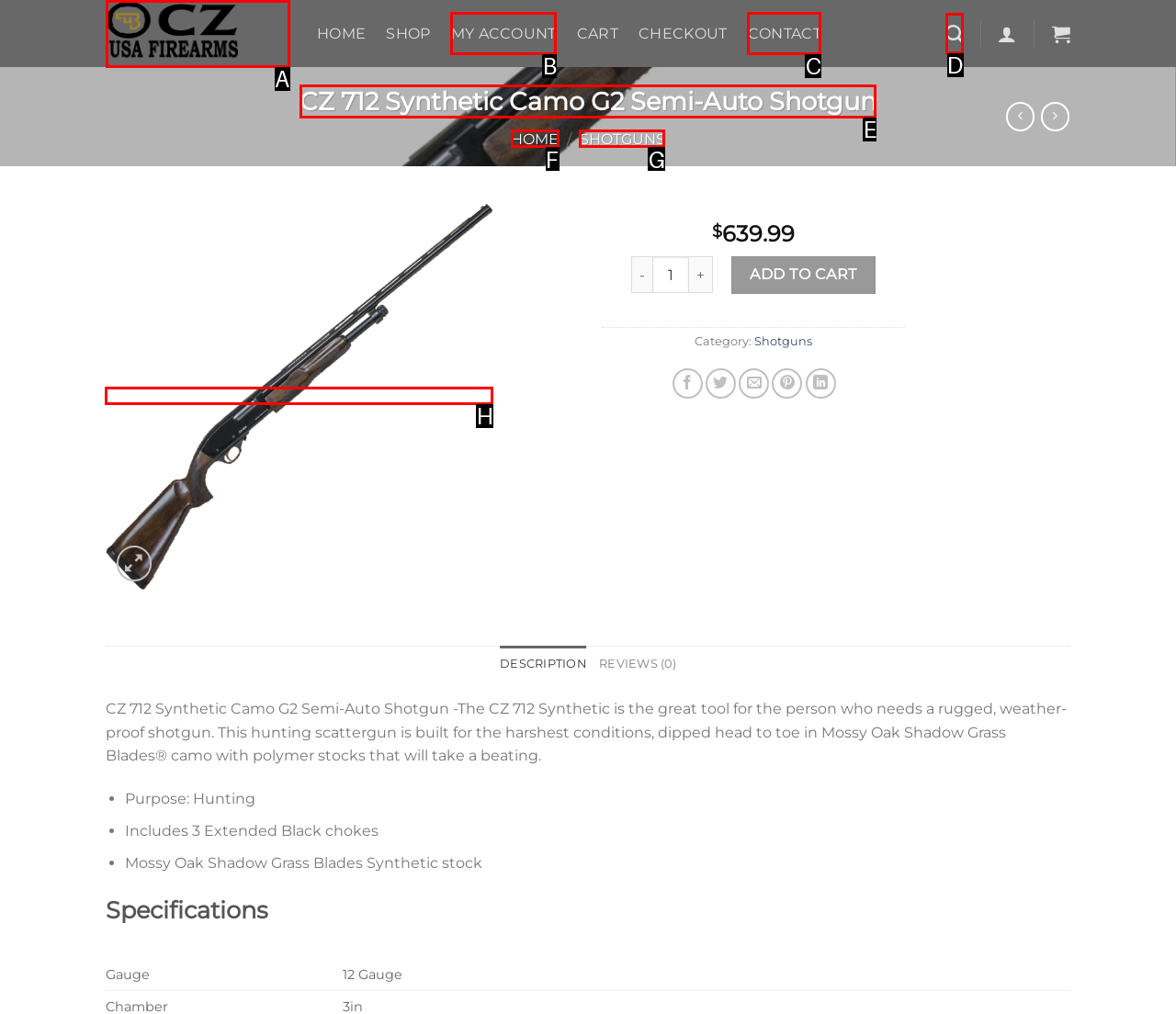Which UI element should be clicked to perform the following task: View product details? Answer with the corresponding letter from the choices.

E